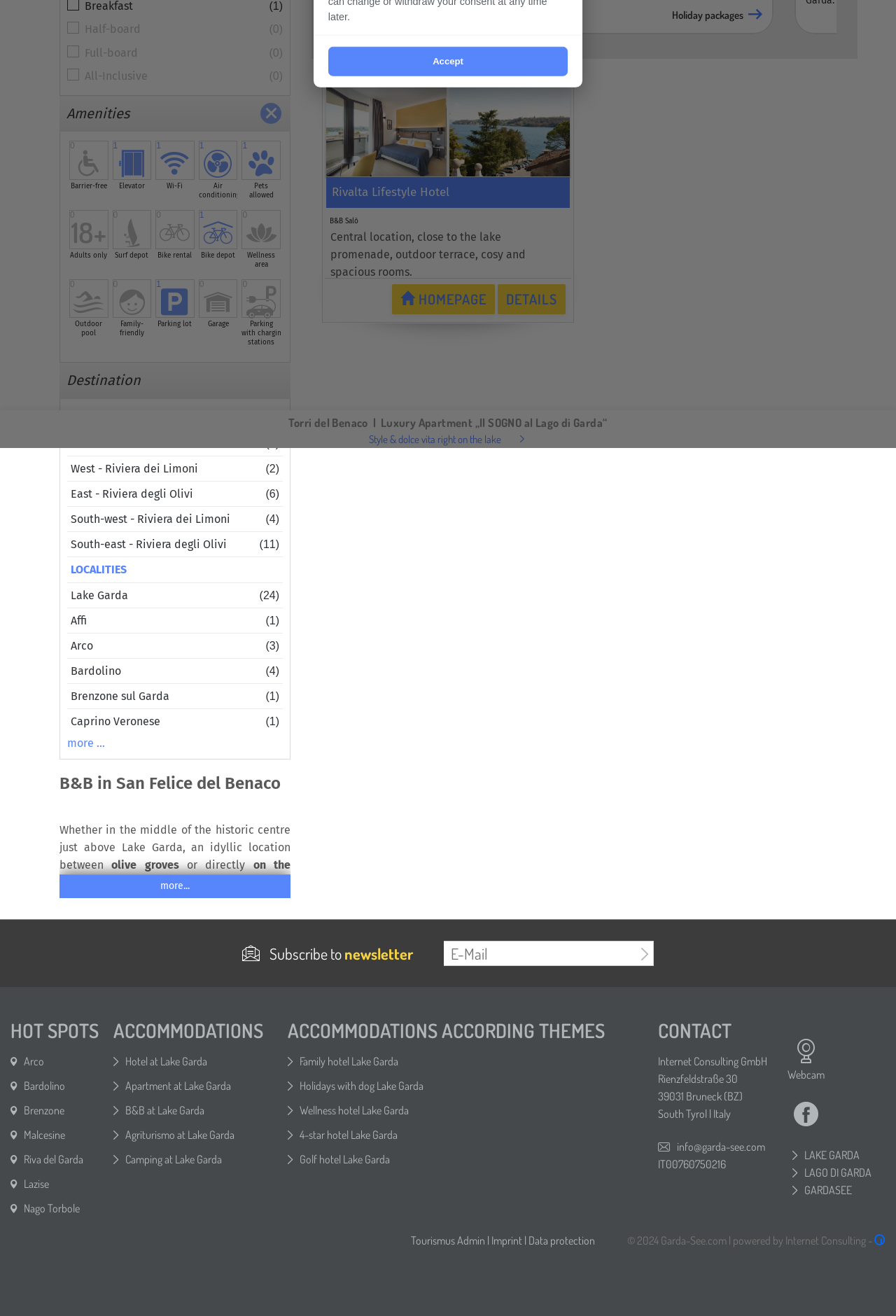Locate and provide the bounding box coordinates for the HTML element that matches this description: "Cavaion Veronese (1)".

[0.075, 0.577, 0.316, 0.596]